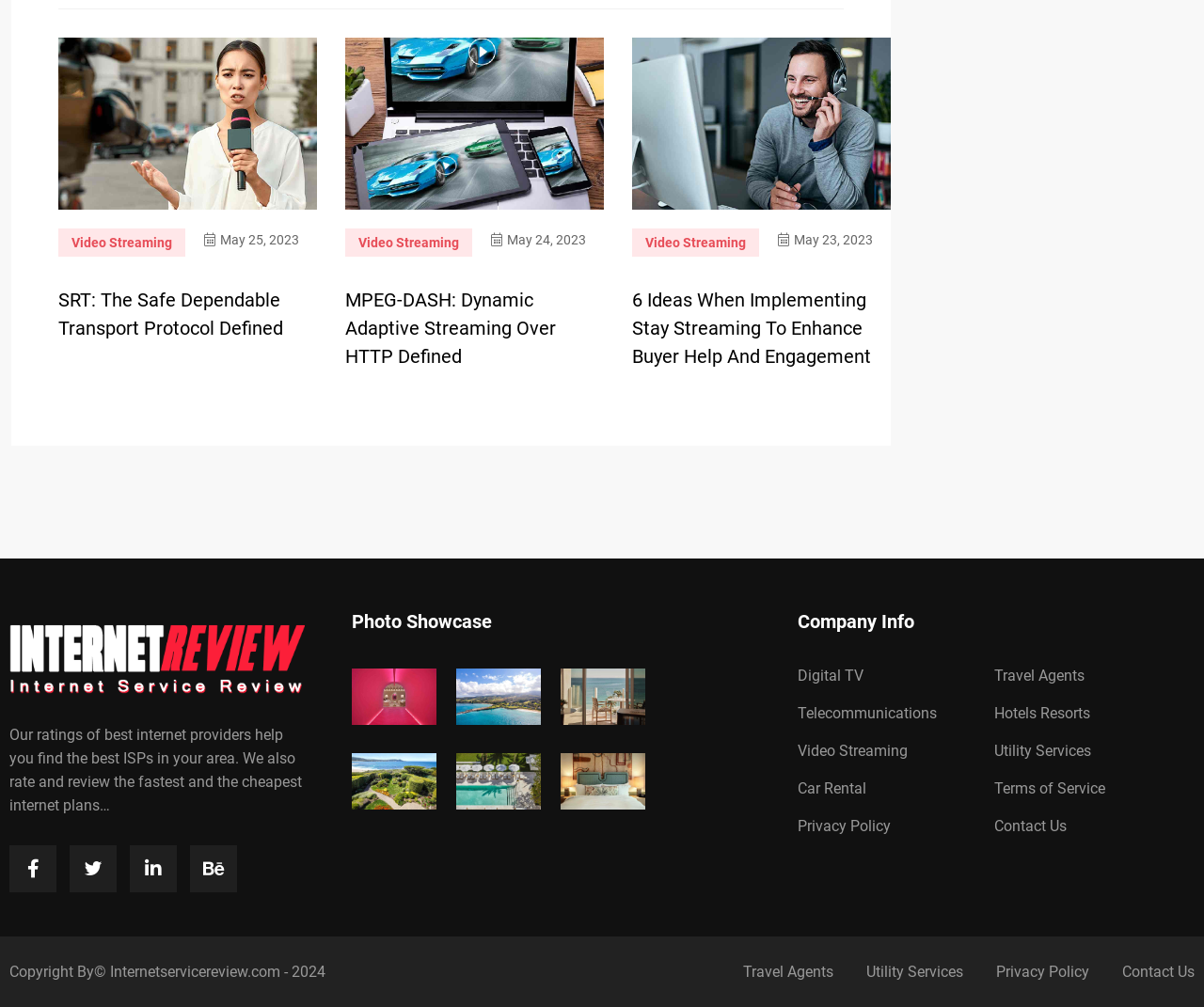Could you locate the bounding box coordinates for the section that should be clicked to accomplish this task: "Click the 'Support' link".

None